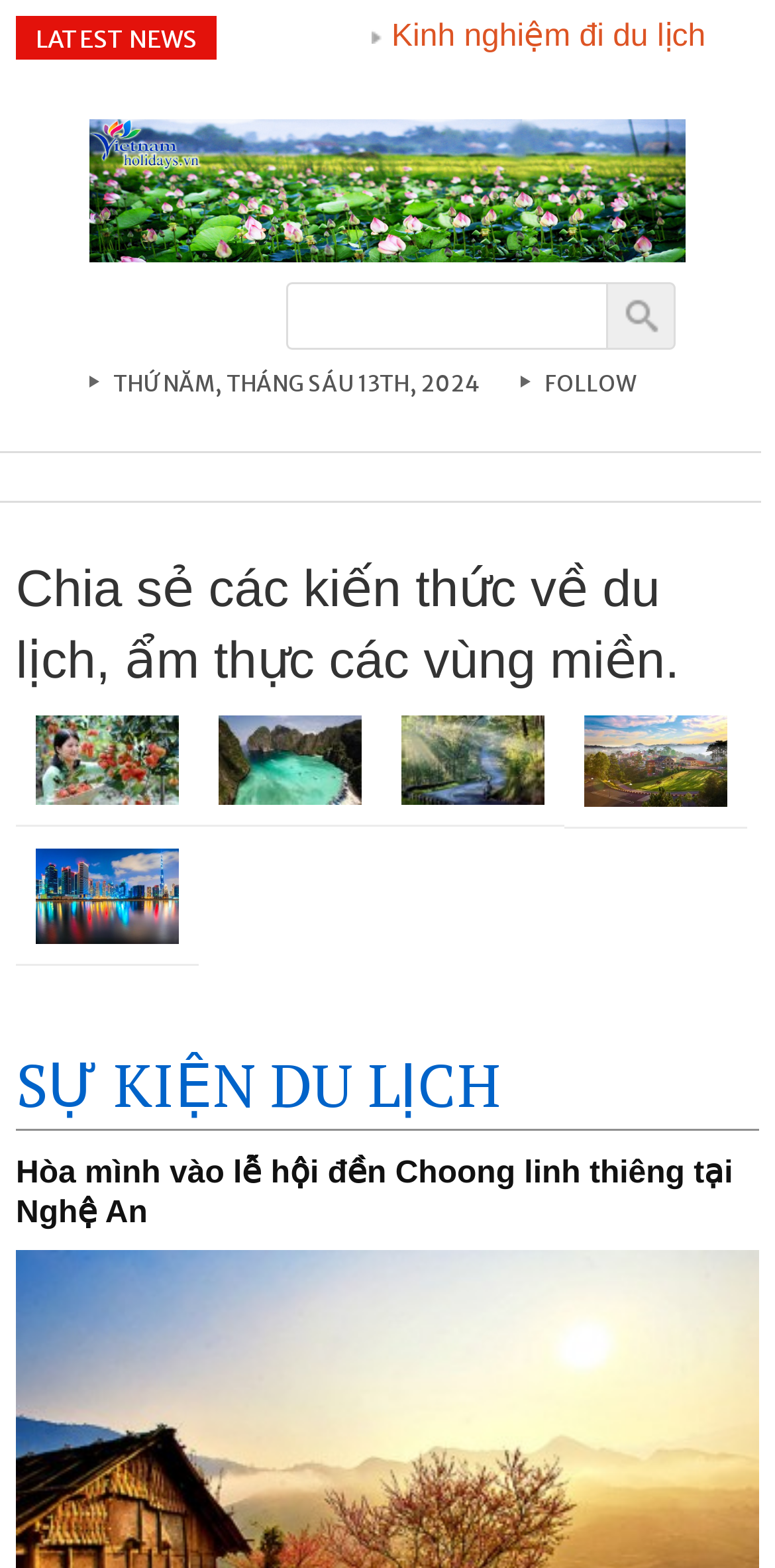Identify the bounding box coordinates of the region that needs to be clicked to carry out this instruction: "Follow the website". Provide these coordinates as four float numbers ranging from 0 to 1, i.e., [left, top, right, bottom].

[0.703, 0.236, 0.821, 0.254]